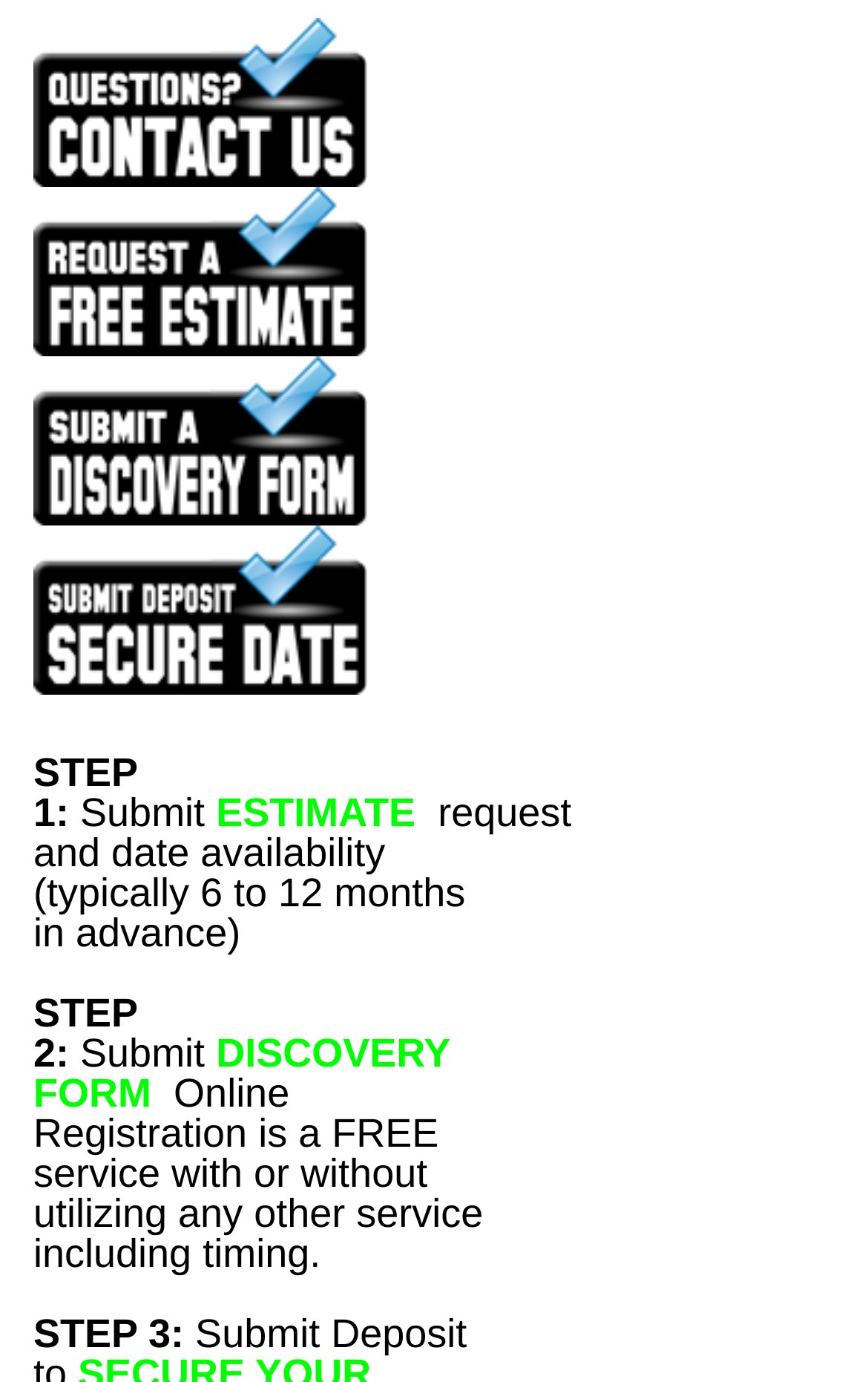Can you determine the bounding box coordinates of the area that needs to be clicked to fulfill the following instruction: "Submit estimate request"?

[0.249, 0.572, 0.479, 0.604]